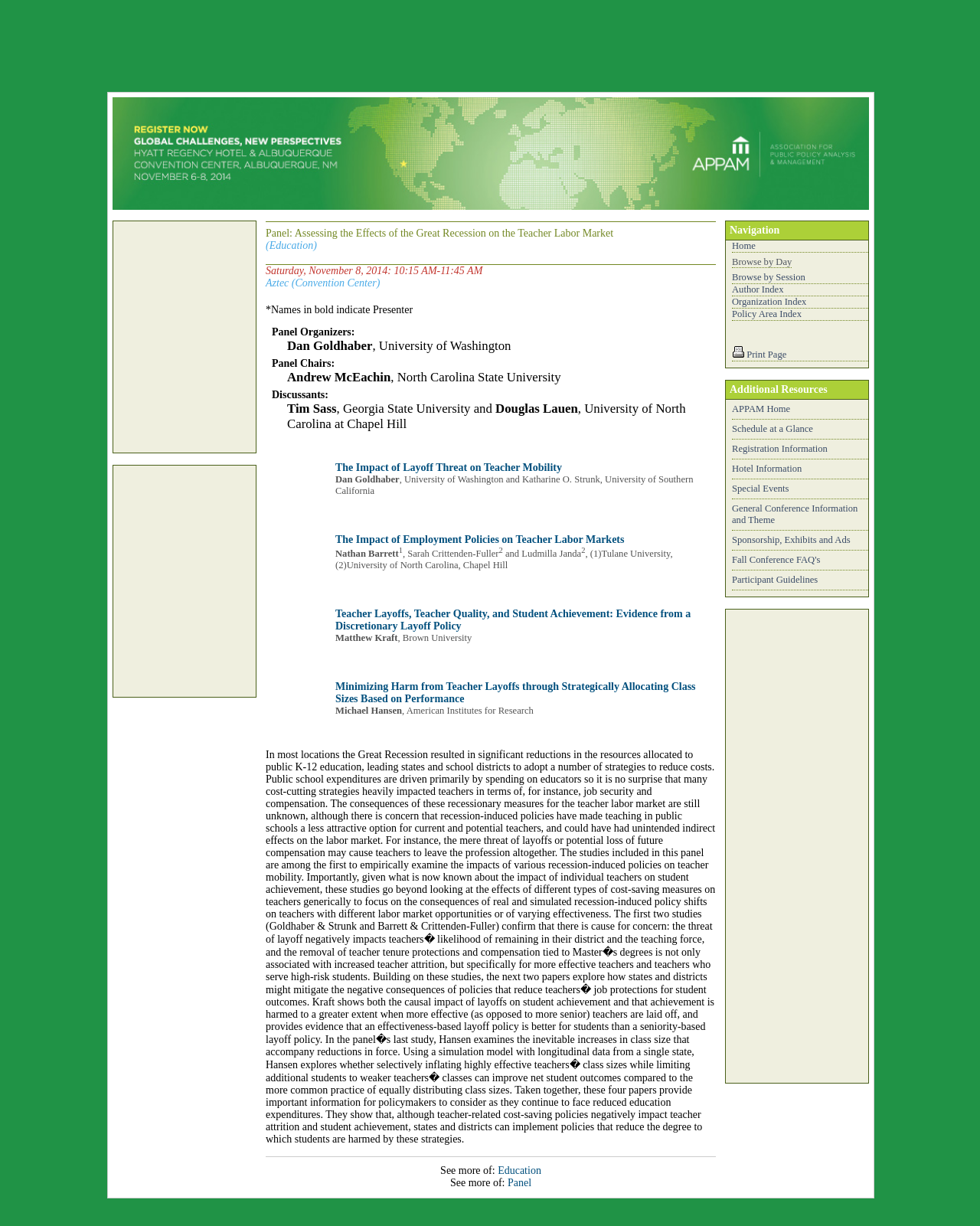What is the topic of the first study mentioned?
Using the image, provide a concise answer in one word or a short phrase.

The Impact of Layoff Threat on Teacher Mobility